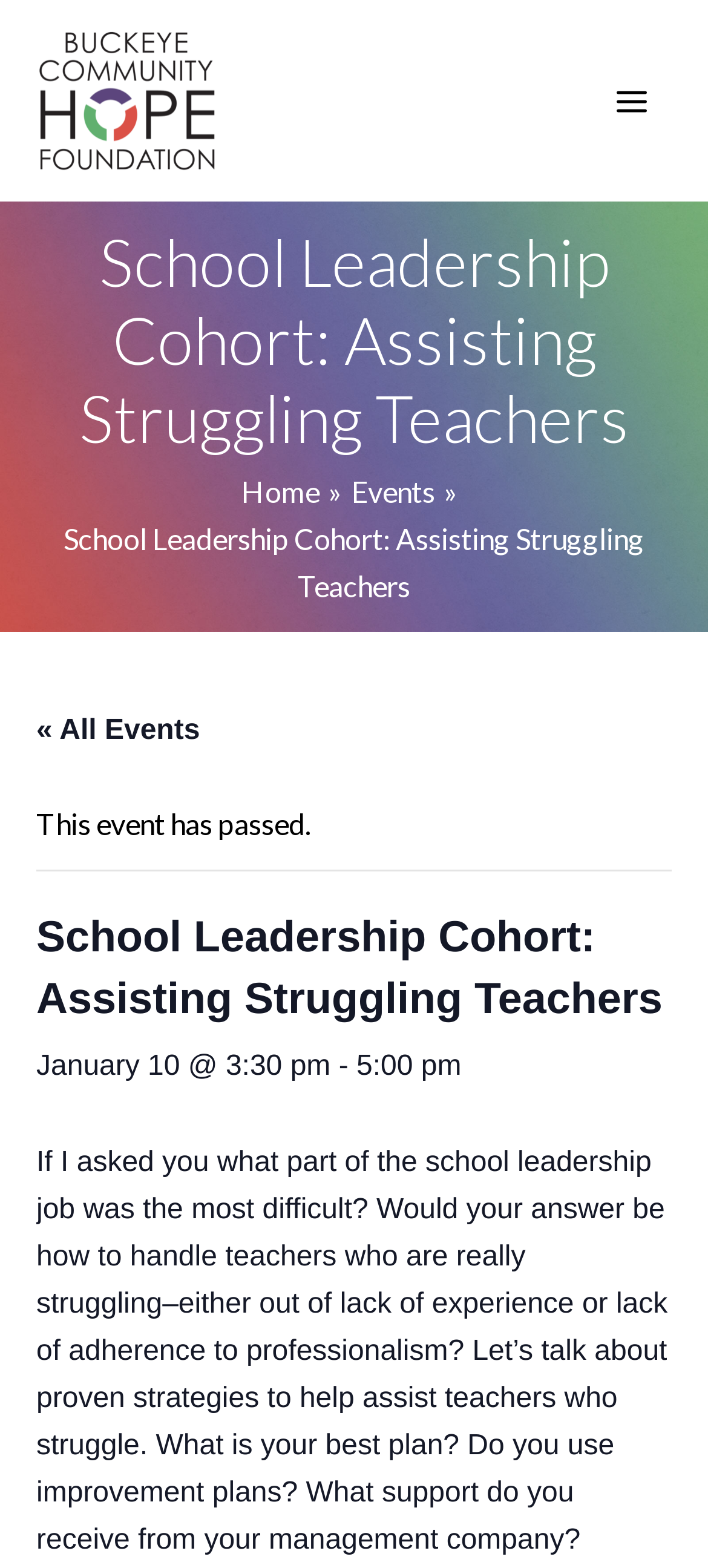What is the topic of the School Leadership Cohort event?
Carefully analyze the image and provide a thorough answer to the question.

The topic of the event can be determined by reading the description of the event, which starts with 'If I asked you what part of the school leadership job was the most difficult? Would your answer be how to handle teachers who are really struggling...' and continues to discuss strategies to help assist teachers who struggle.